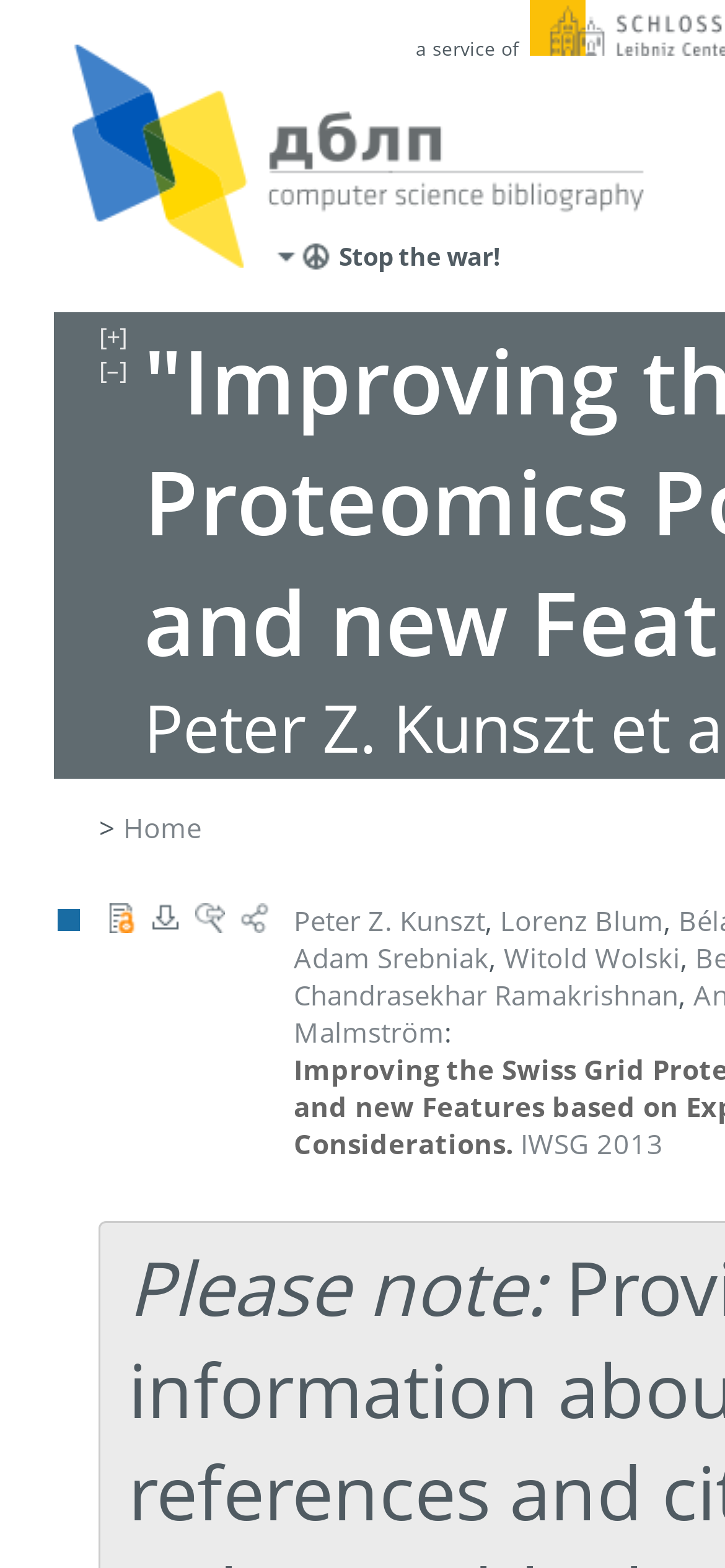How many authors are listed?
From the details in the image, answer the question comprehensively.

I counted the number of author names listed on the webpage. There are five authors mentioned: Peter Z. Kunszt, Lorenz Blum, Adam Srebniak, Witold Wolski, and Chandrasekhar Ramakrishnan.